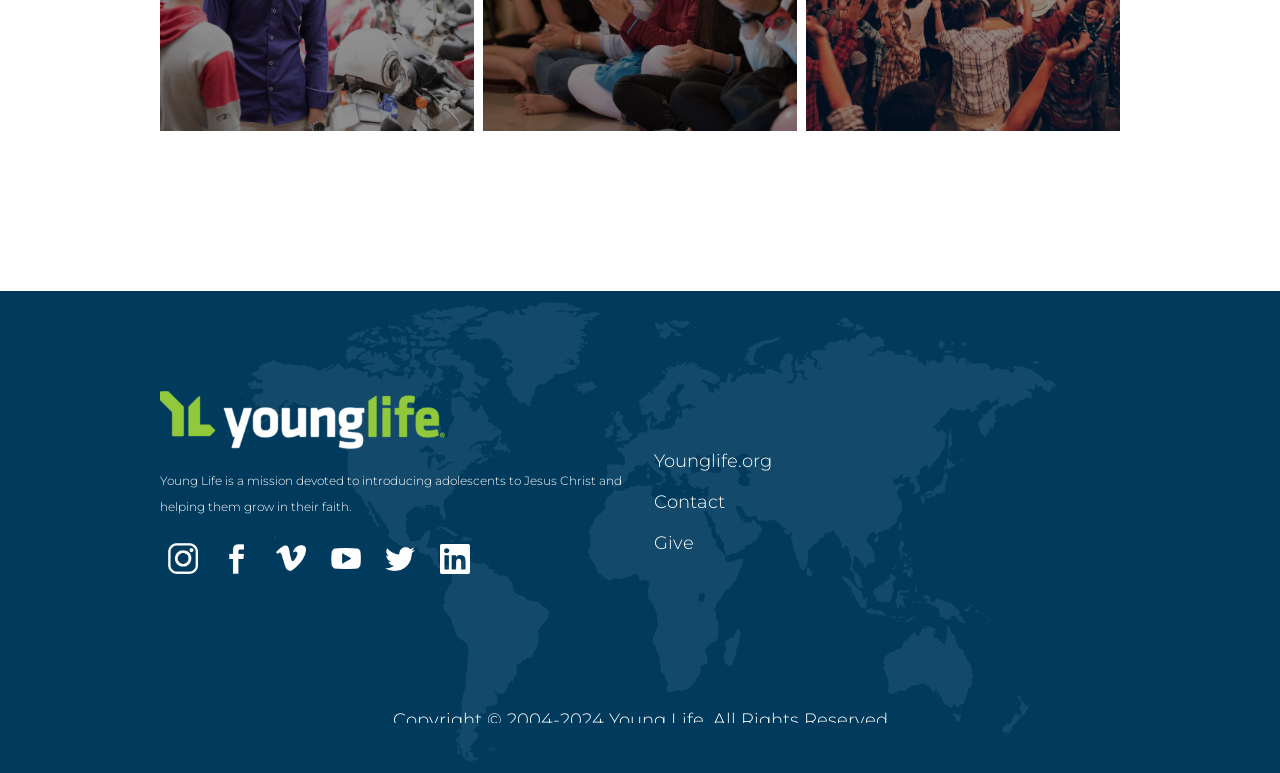Locate the bounding box coordinates of the region to be clicked to comply with the following instruction: "contact us". The coordinates must be four float numbers between 0 and 1, in the form [left, top, right, bottom].

[0.511, 0.633, 0.875, 0.667]